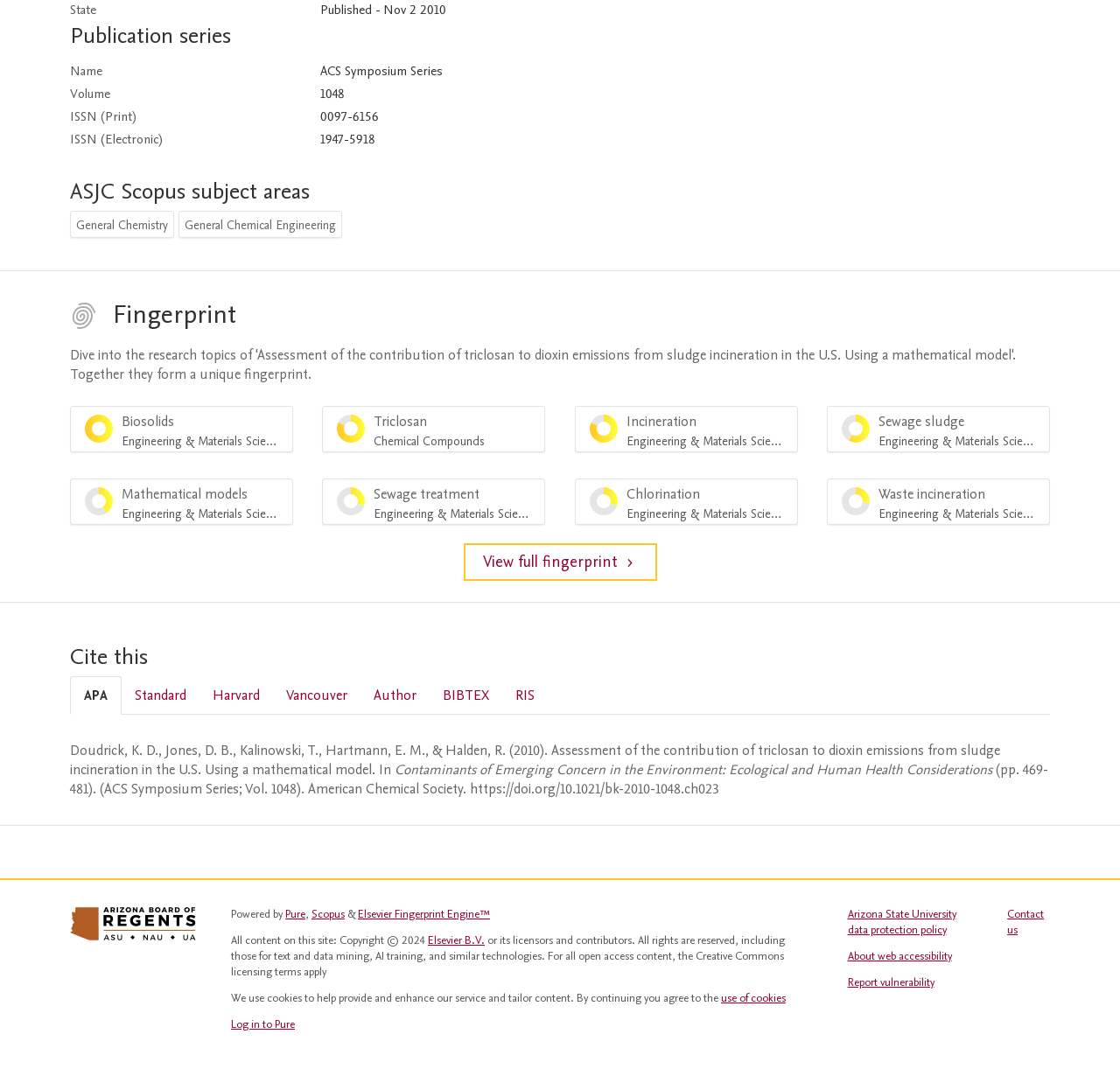Give a one-word or short-phrase answer to the following question: 
What is the first author of the publication?

Doudrick, K. D.